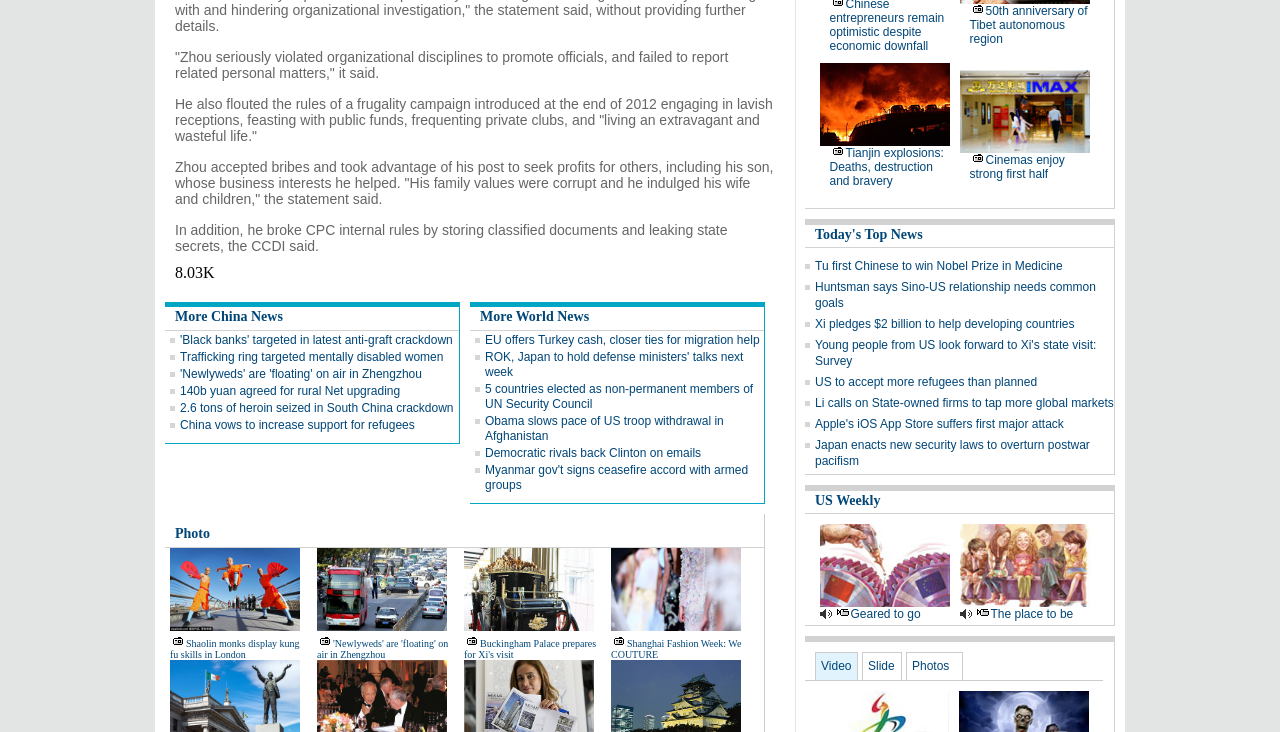Please provide a one-word or phrase answer to the question: 
What is the category of the news article 'Tu first Chinese to win Nobel Prize in Medicine'?

Today's Top News